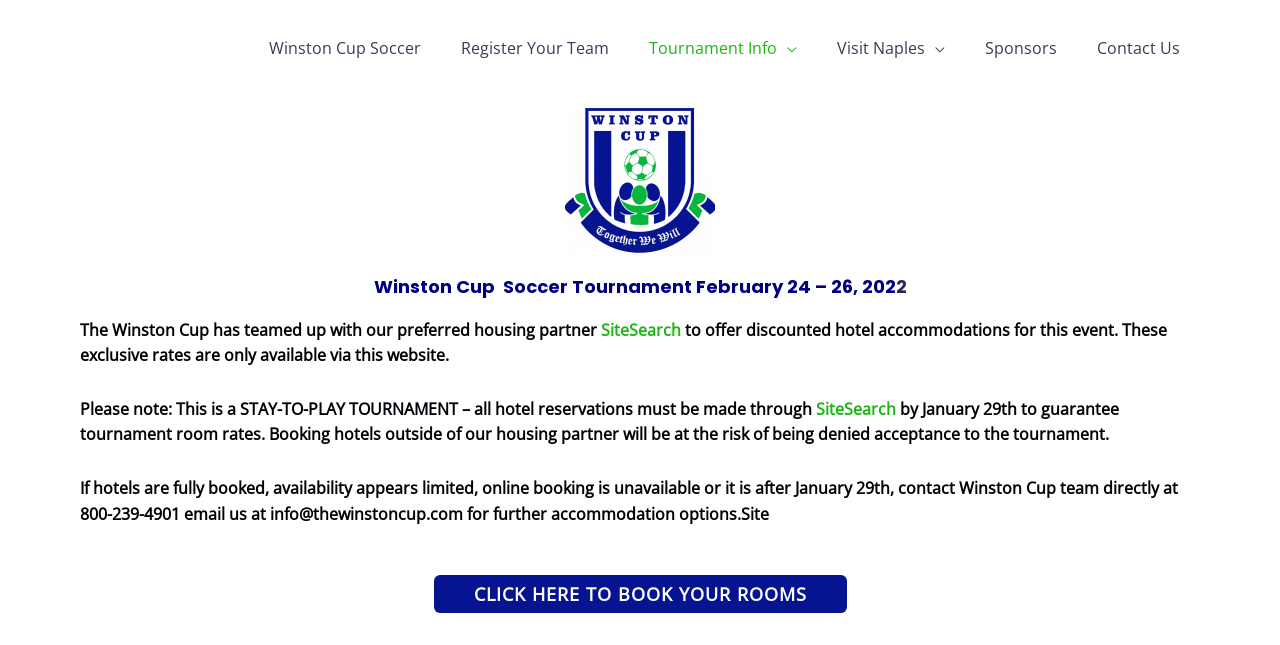Identify the bounding box for the element characterized by the following description: "SiteSearch".

[0.638, 0.617, 0.7, 0.651]